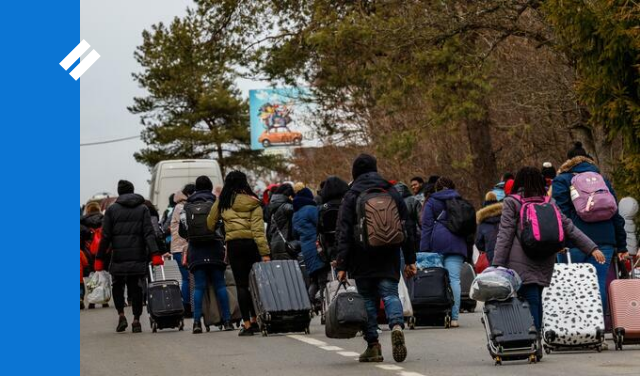Provide a thorough description of what you see in the image.

The image depicts a group of Ukrainian refugees traveling along a road, each carrying multiple suitcases as they navigate their way amidst challenging circumstances. The individuals are dressed in warm clothing, reflecting the cold weather, and show a mix of determination and resilience as they march forward. In the background, a large truck is visible, likely indicating a means of transport, while a colorful billboard adds a sense of contrast to the otherwise serious scene. This powerful visual captures the ongoing plight of displaced individuals seeking safety and stability in a foreign land, underscoring the human impact of the current crisis affecting millions.